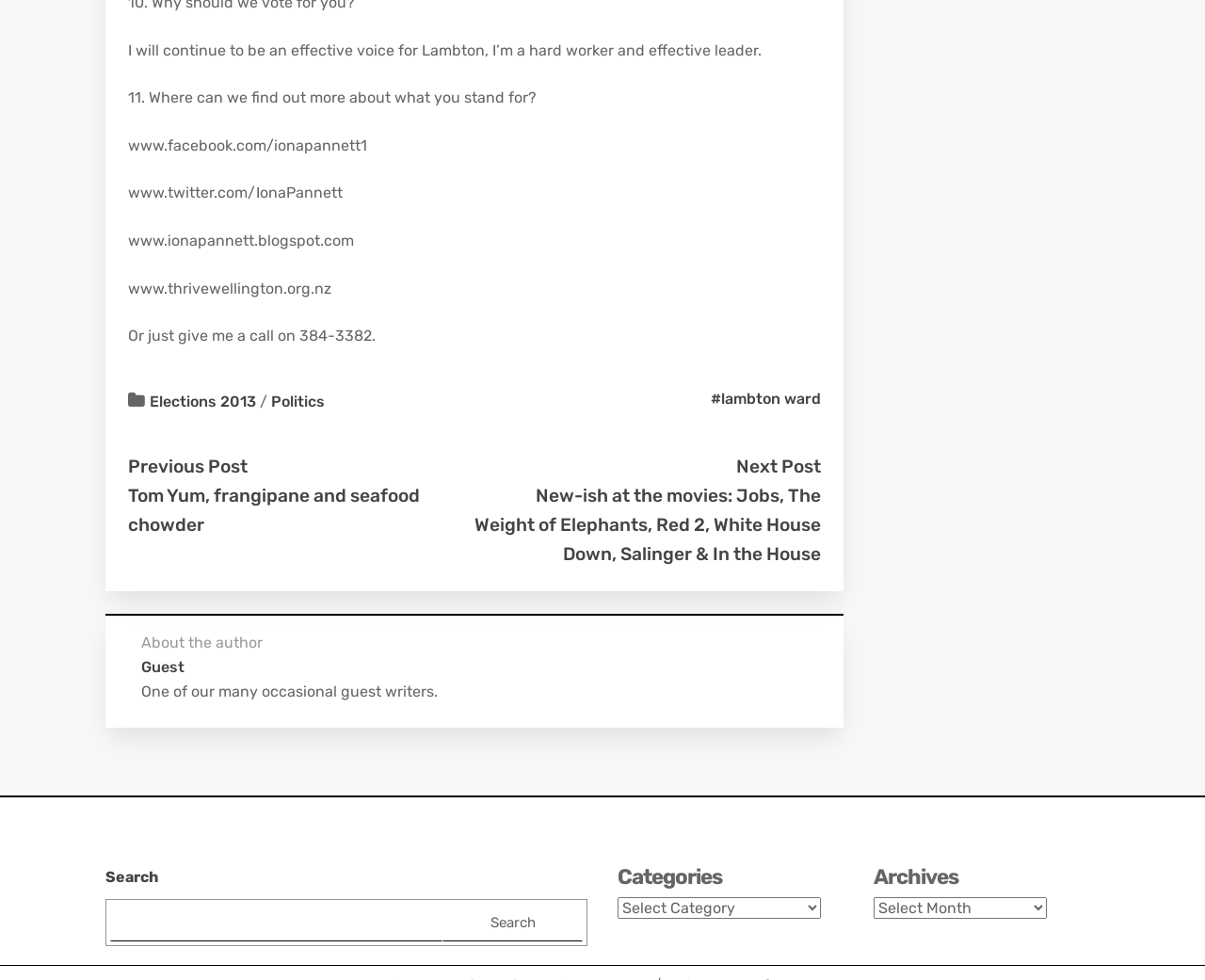Look at the image and write a detailed answer to the question: 
What is the candidate's name?

The candidate's name is mentioned in the social media links provided, such as www.facebook.com/ionapannett1 and www.twitter.com/IonaPannett.